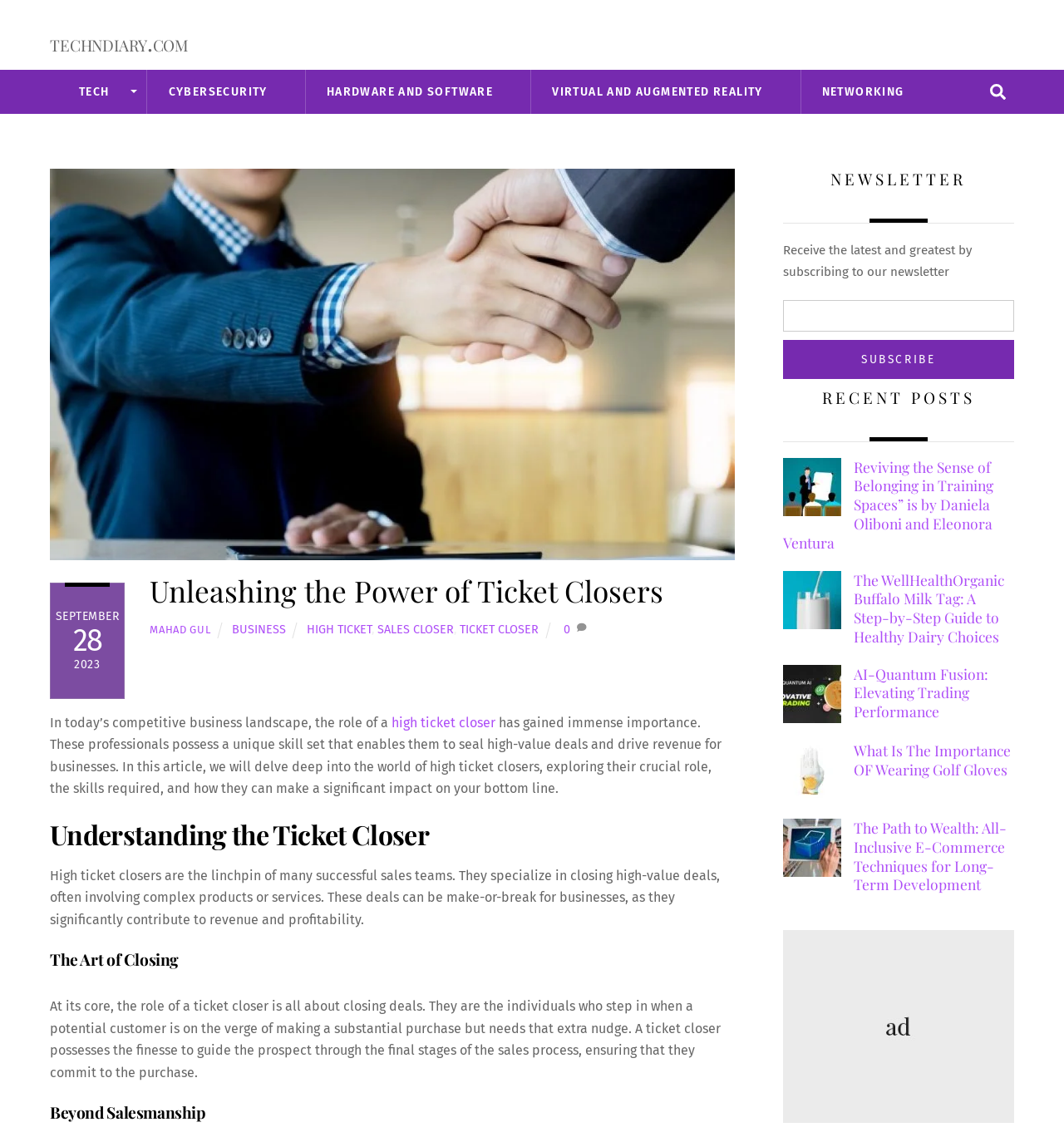Locate the bounding box of the user interface element based on this description: "High Ticket".

[0.288, 0.548, 0.349, 0.56]